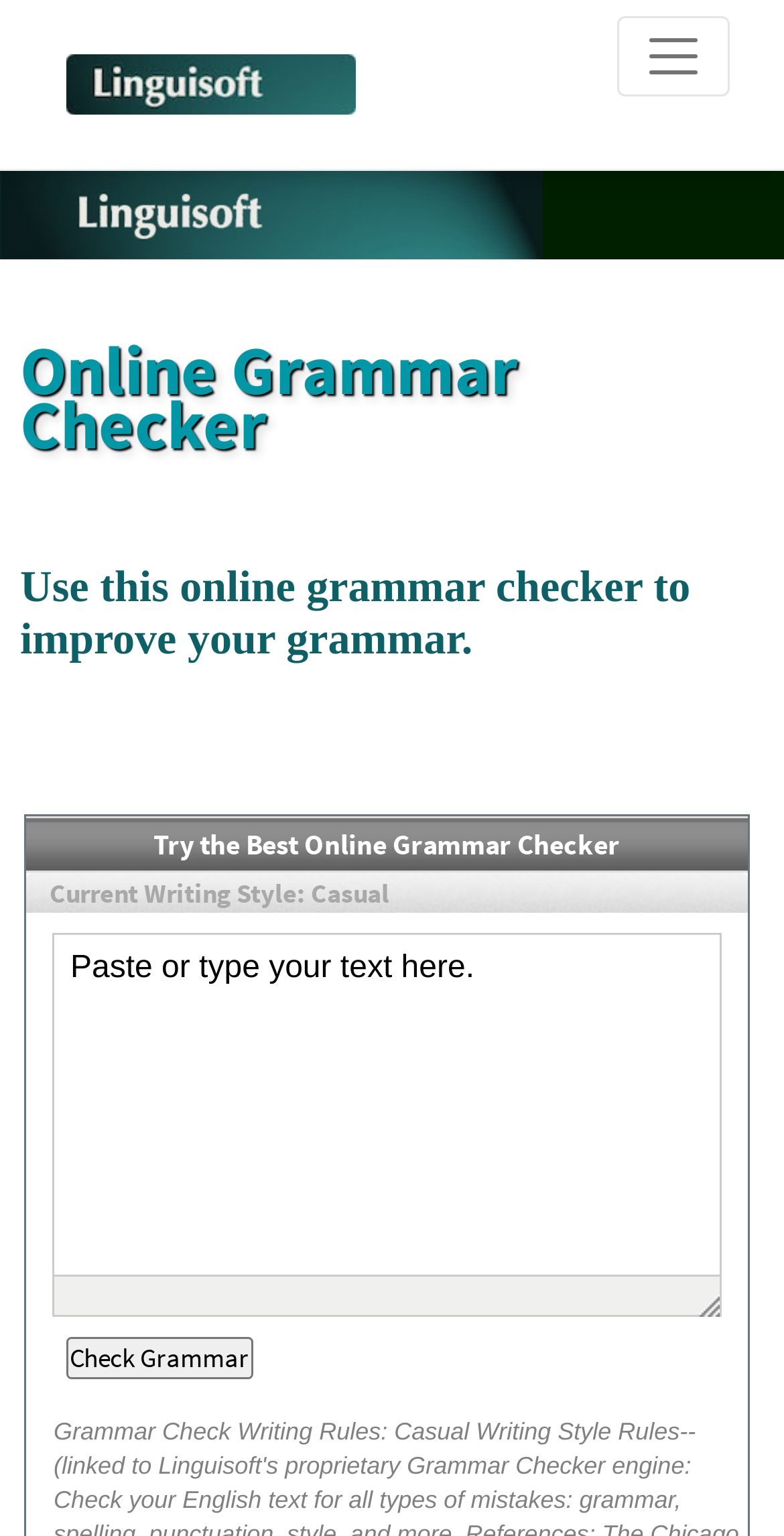Could you identify the text that serves as the heading for this webpage?

Online Grammar Checker